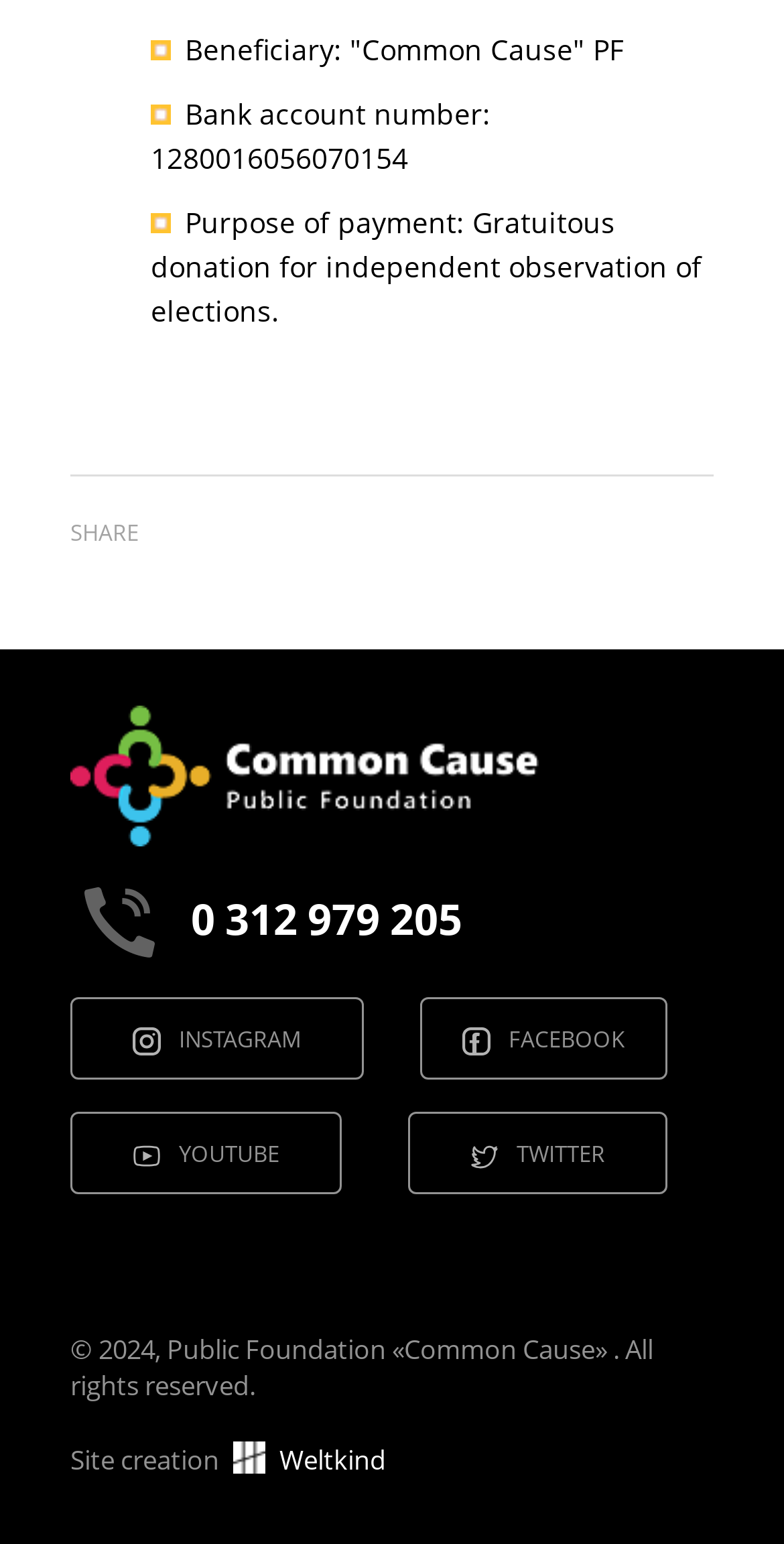Use a single word or phrase to answer this question: 
What is the purpose of the payment?

Gratuitous donation